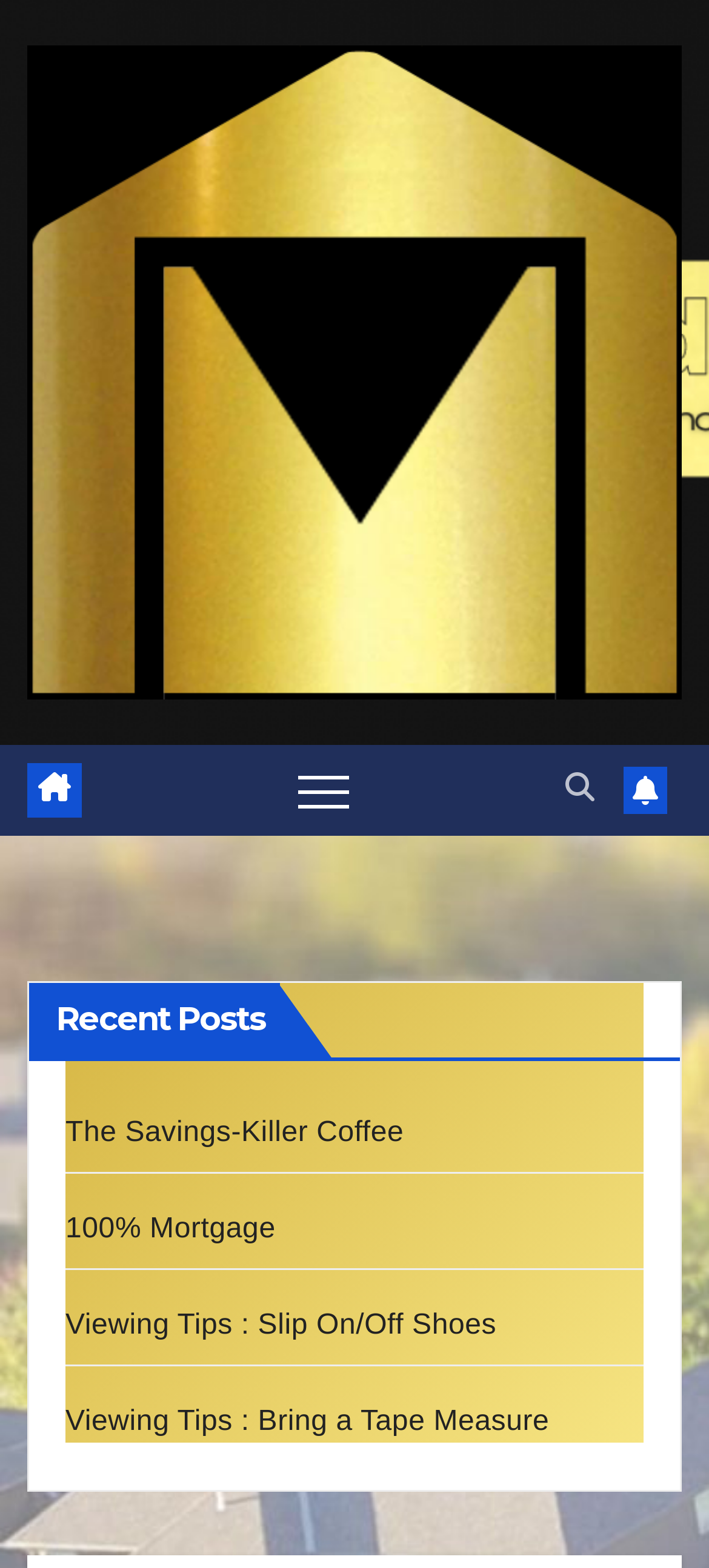Predict the bounding box of the UI element that fits this description: "100% Mortgage".

[0.092, 0.774, 0.389, 0.794]